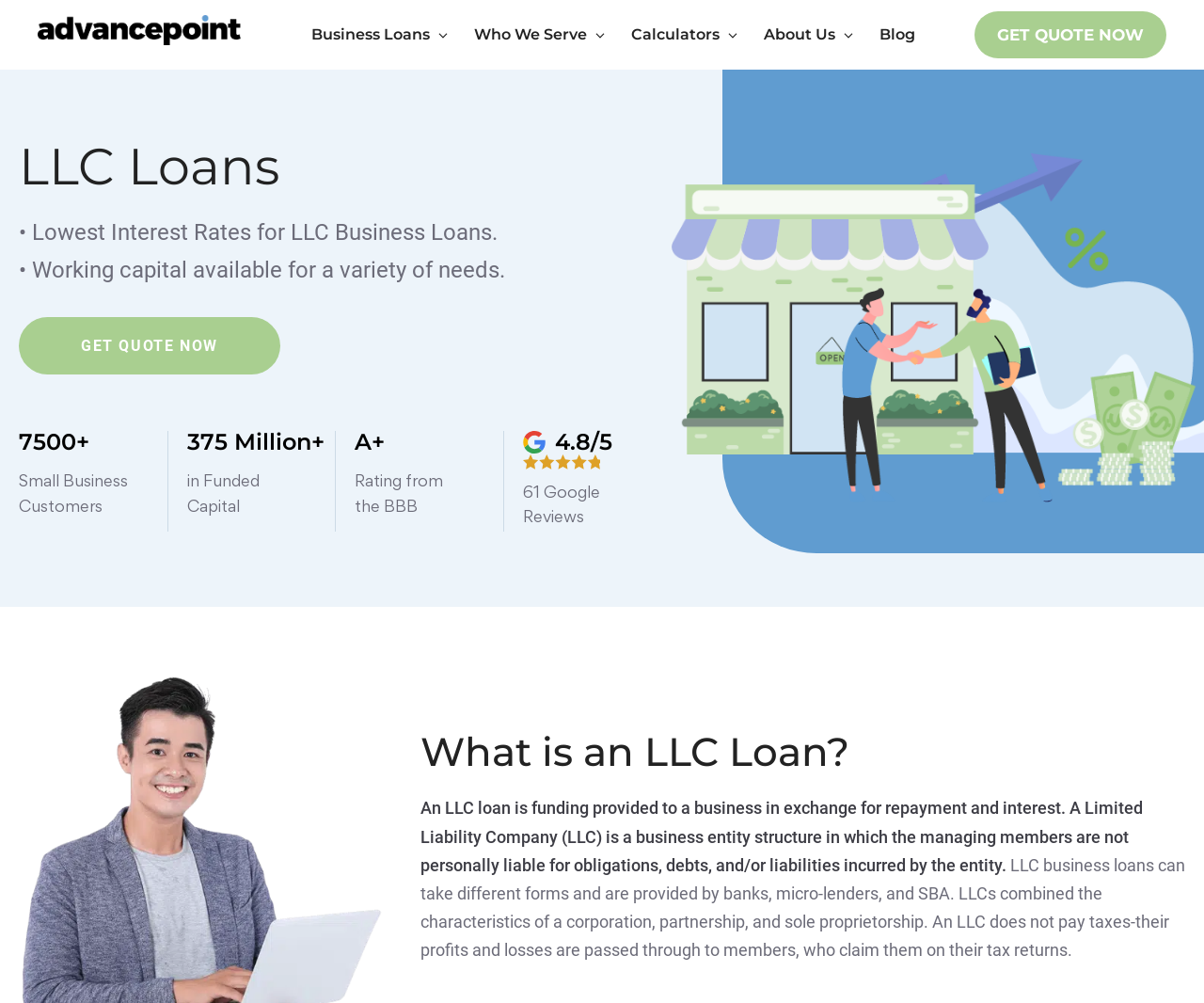What is the rating from the BBB?
Give a thorough and detailed response to the question.

The webpage displays a rating from the Better Business Bureau (BBB) which is A+. This rating is shown along with other credentials and customer reviews, indicating the credibility of the business.